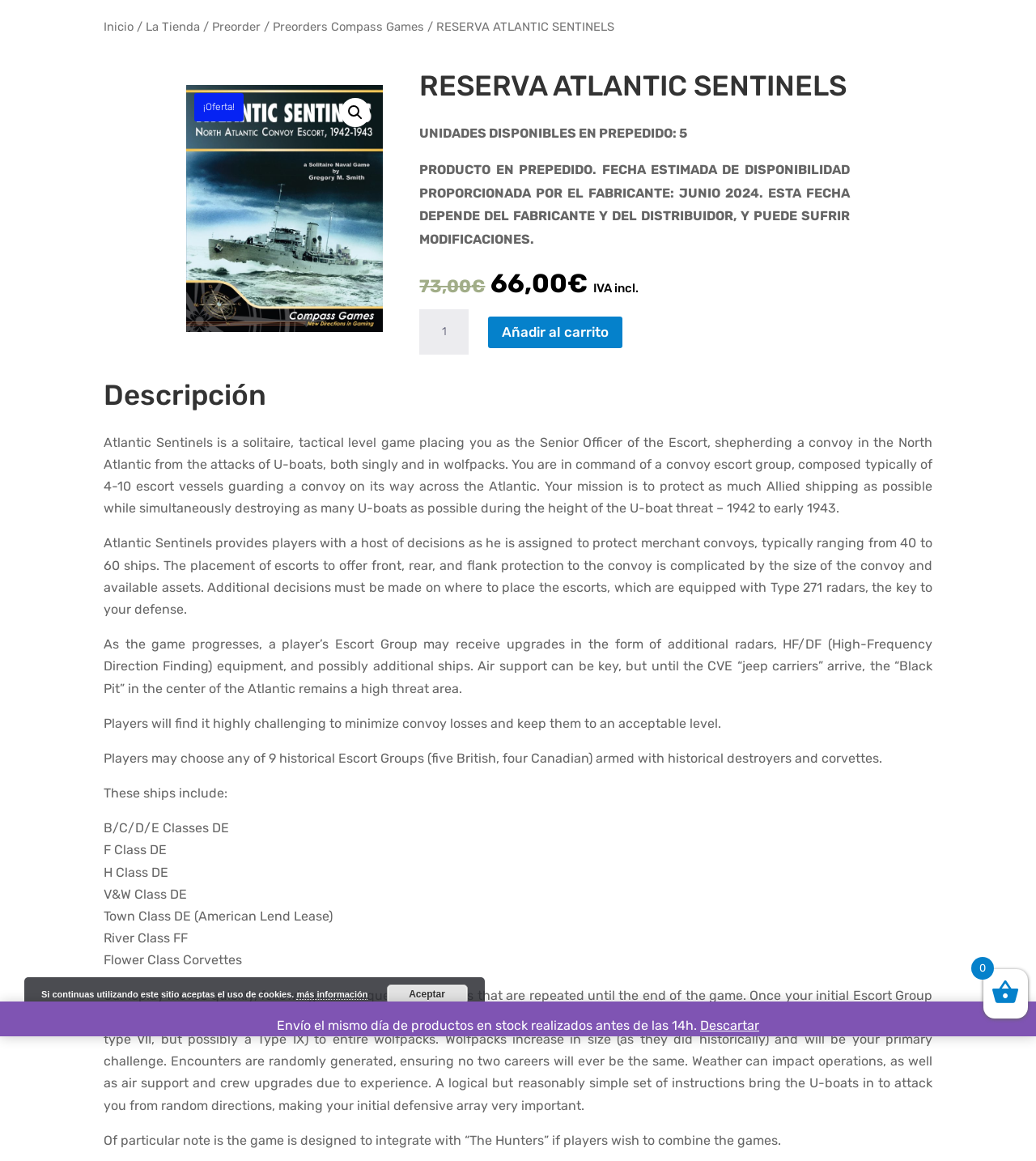Locate the primary heading on the webpage and return its text.

RESERVA ATLANTIC SENTINELS